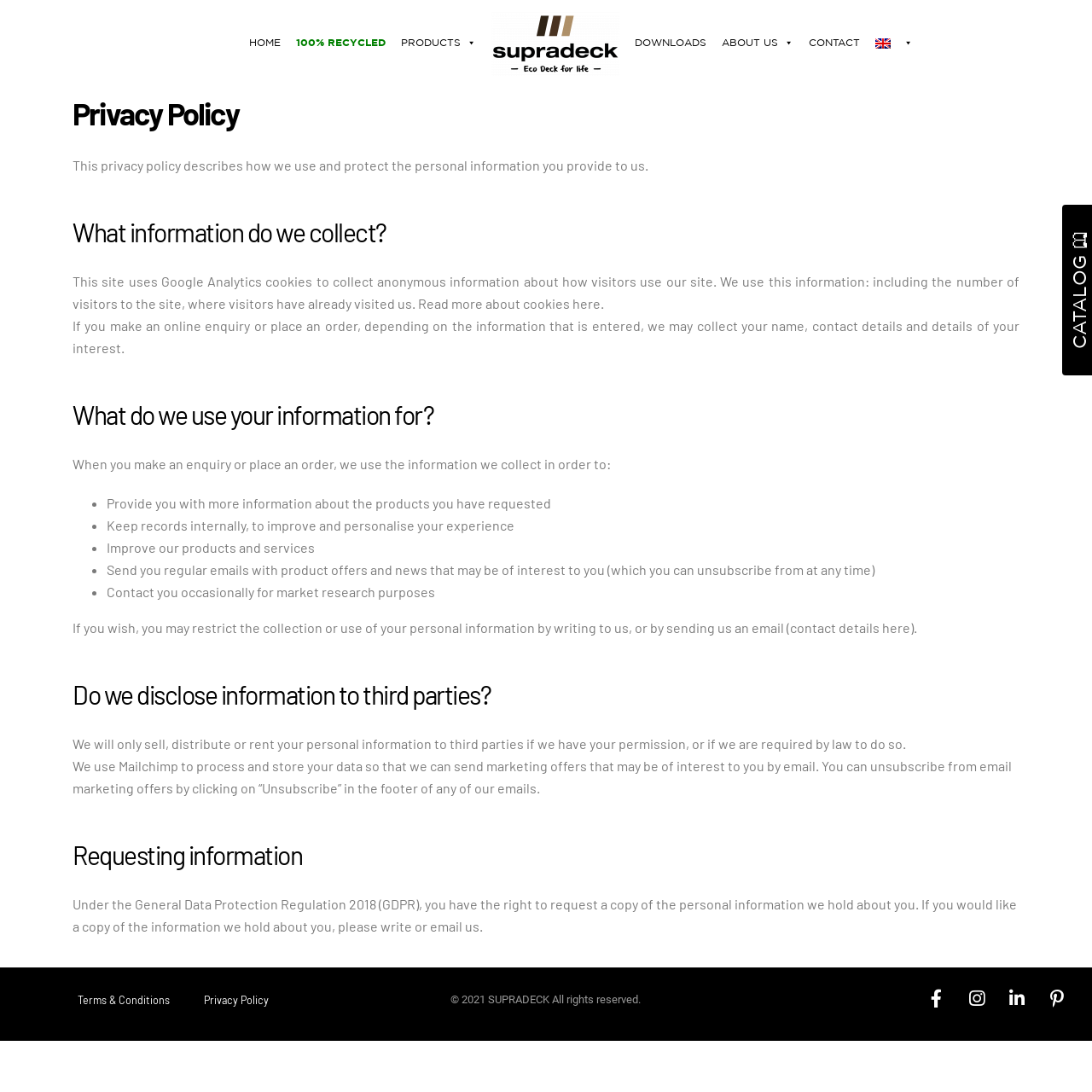Identify the bounding box coordinates of the area you need to click to perform the following instruction: "Click HOME".

[0.221, 0.0, 0.264, 0.078]